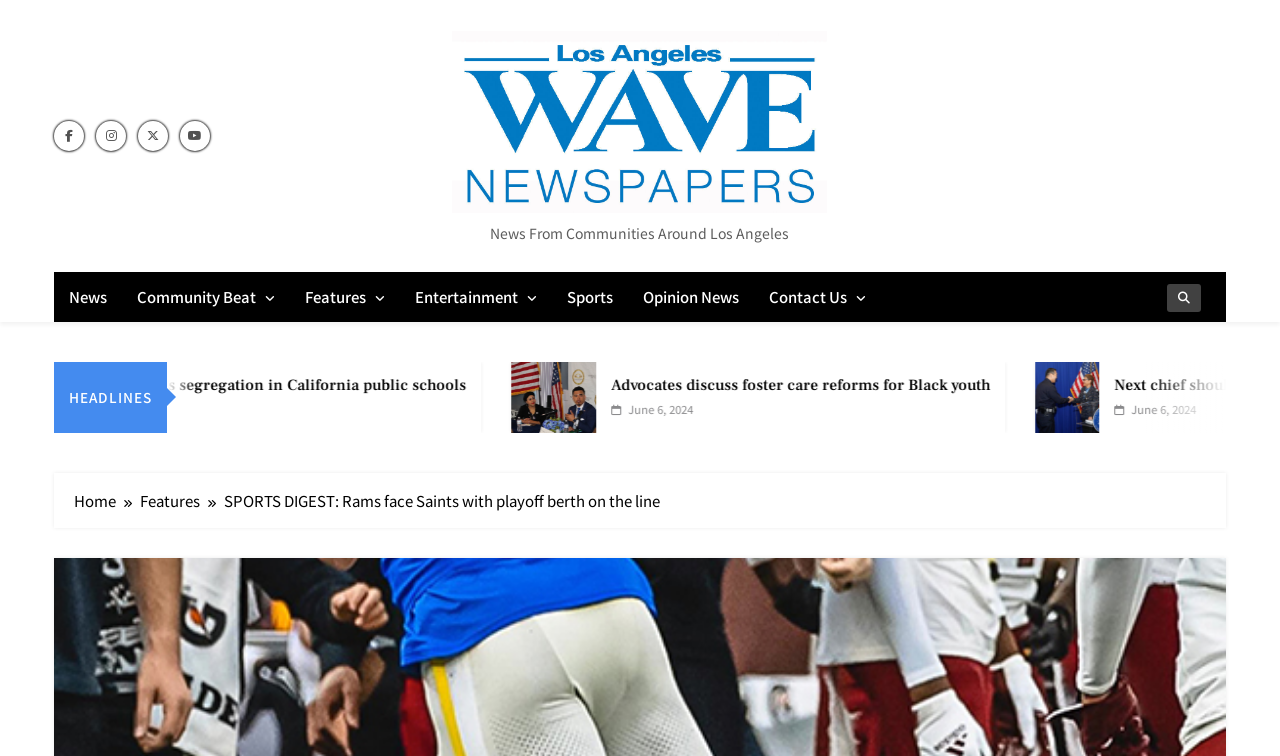Give a detailed account of the webpage's layout and content.

The webpage is a sports news page with a focus on the Los Angeles area. At the top, there are four social media links, followed by a horizontal navigation bar with links to different sections of the website, including News, Community Beat, Features, Entertainment, Sports, Opinion News, and Contact Us.

Below the navigation bar, there is a heading "HEADLINES" and two news article previews. The first preview features an image and a link to an article about foster care reforms for Black youth, with a heading and a timestamp "June 6, 2024". The second preview also features an image and a link to an article about the next chief of police, with a heading and a timestamp "June 6, 2024".

To the right of the news previews, there is a button with a search icon. Above the news previews, there is a static text "News From Communities Around Los Angeles". At the very top, there is a link with the title "SPORTS DIGEST: Rams face Saints with playoff berth on the line", which is also the title of the webpage.

At the bottom of the page, there is a navigation section with breadcrumbs, showing the path from the home page to the current page, which is "SPORTS DIGEST: Rams face Saints with playoff berth on the line".